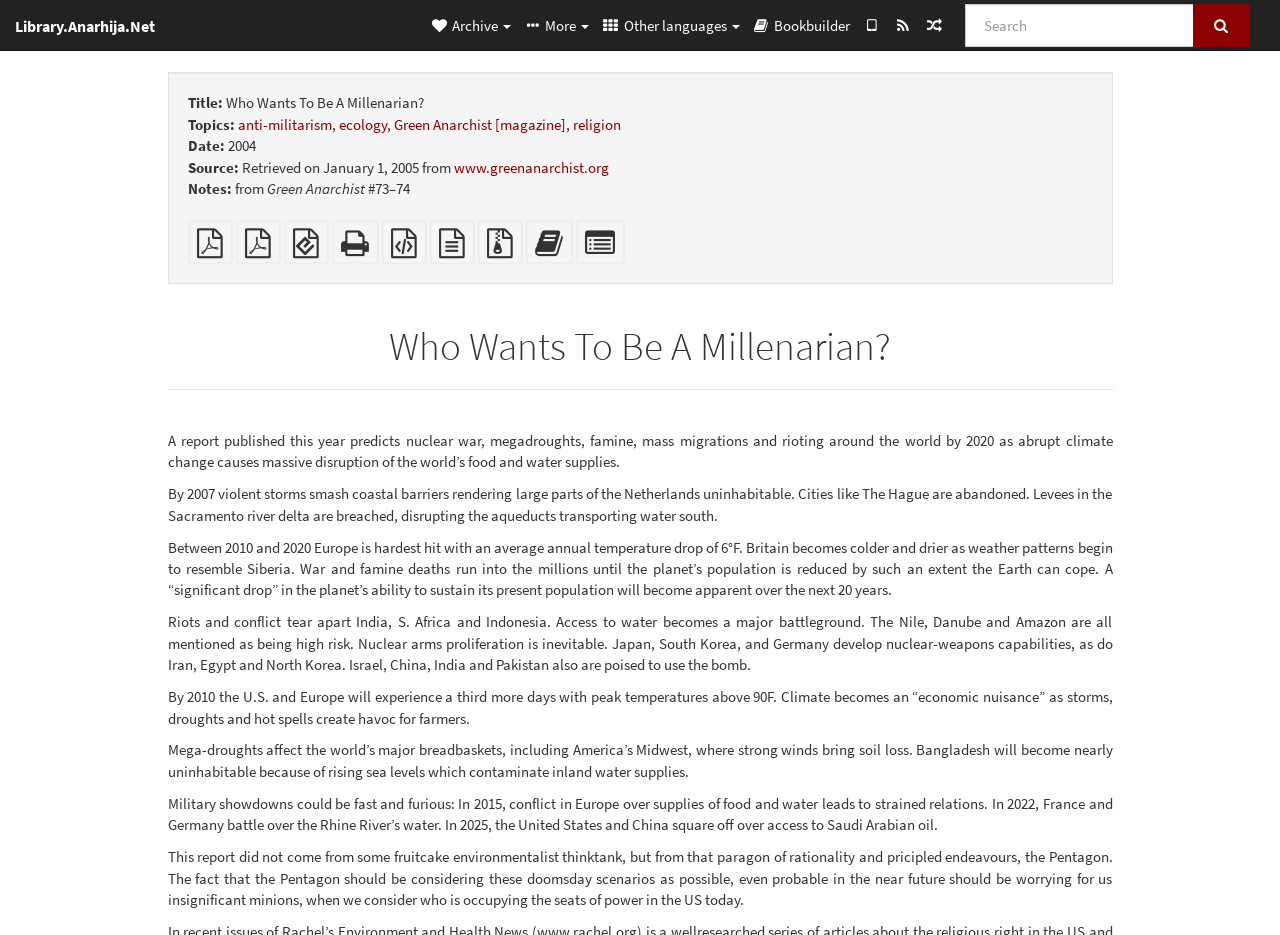Please locate the bounding box coordinates of the region I need to click to follow this instruction: "Go to the archive".

[0.331, 0.0, 0.404, 0.053]